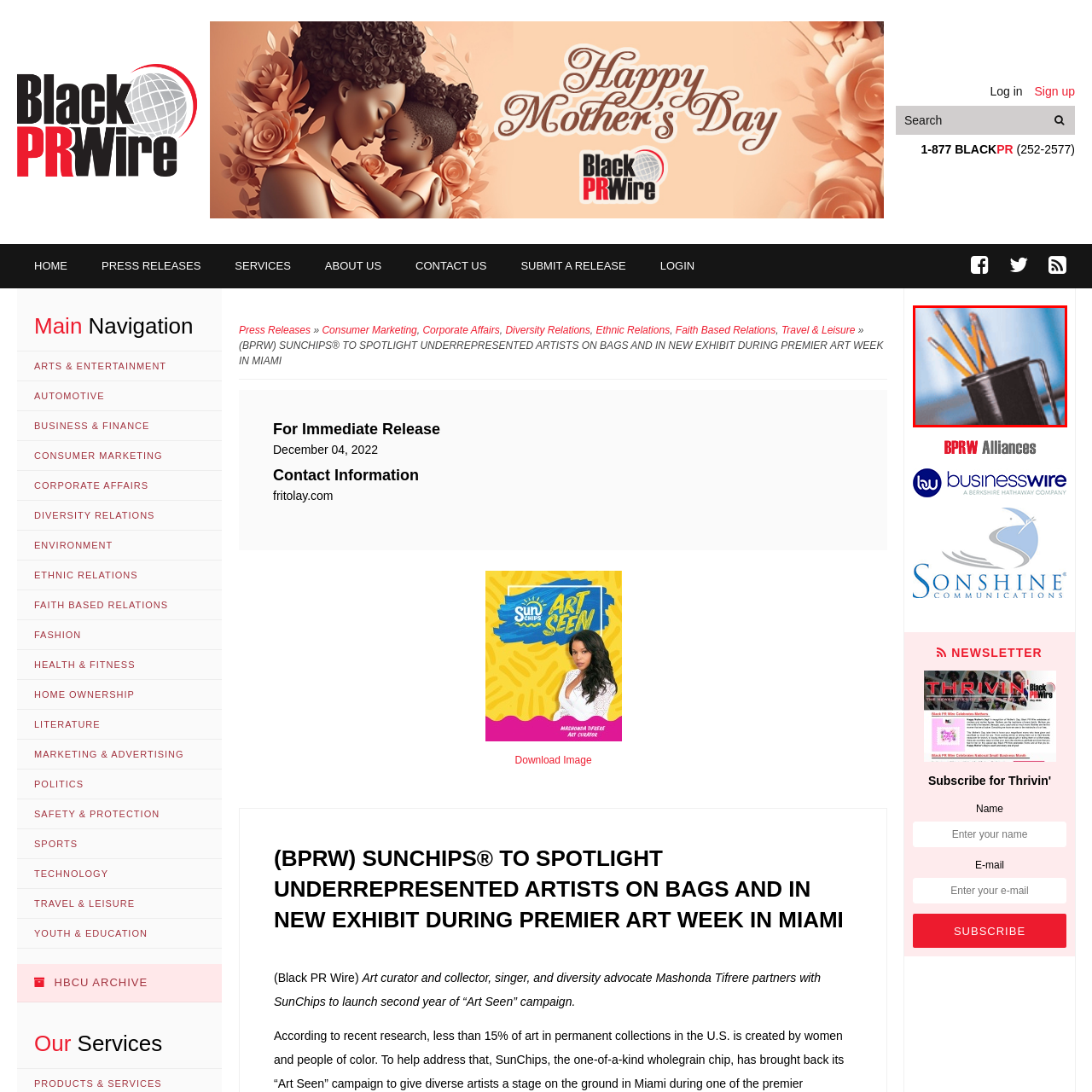What is the purpose of the setting?
Study the area inside the red bounding box in the image and answer the question in detail.

The caption implies that the setting is prepared for creative endeavors, symbolizing the readiness to embark on artistic expression and other creative pursuits.